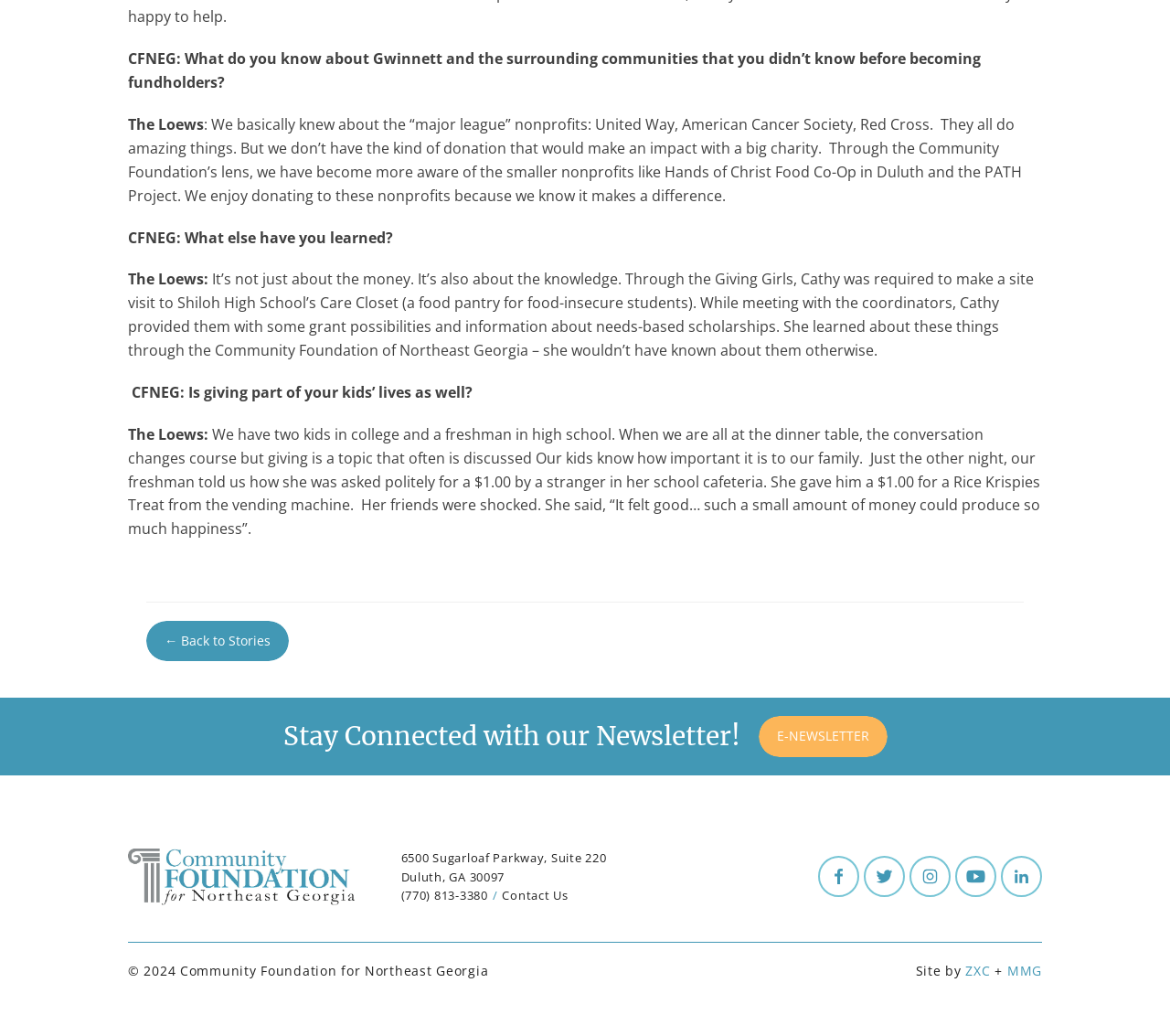Locate the bounding box coordinates of the area that needs to be clicked to fulfill the following instruction: "Subscribe to the E-NEWSLETTER". The coordinates should be in the format of four float numbers between 0 and 1, namely [left, top, right, bottom].

[0.648, 0.691, 0.758, 0.731]